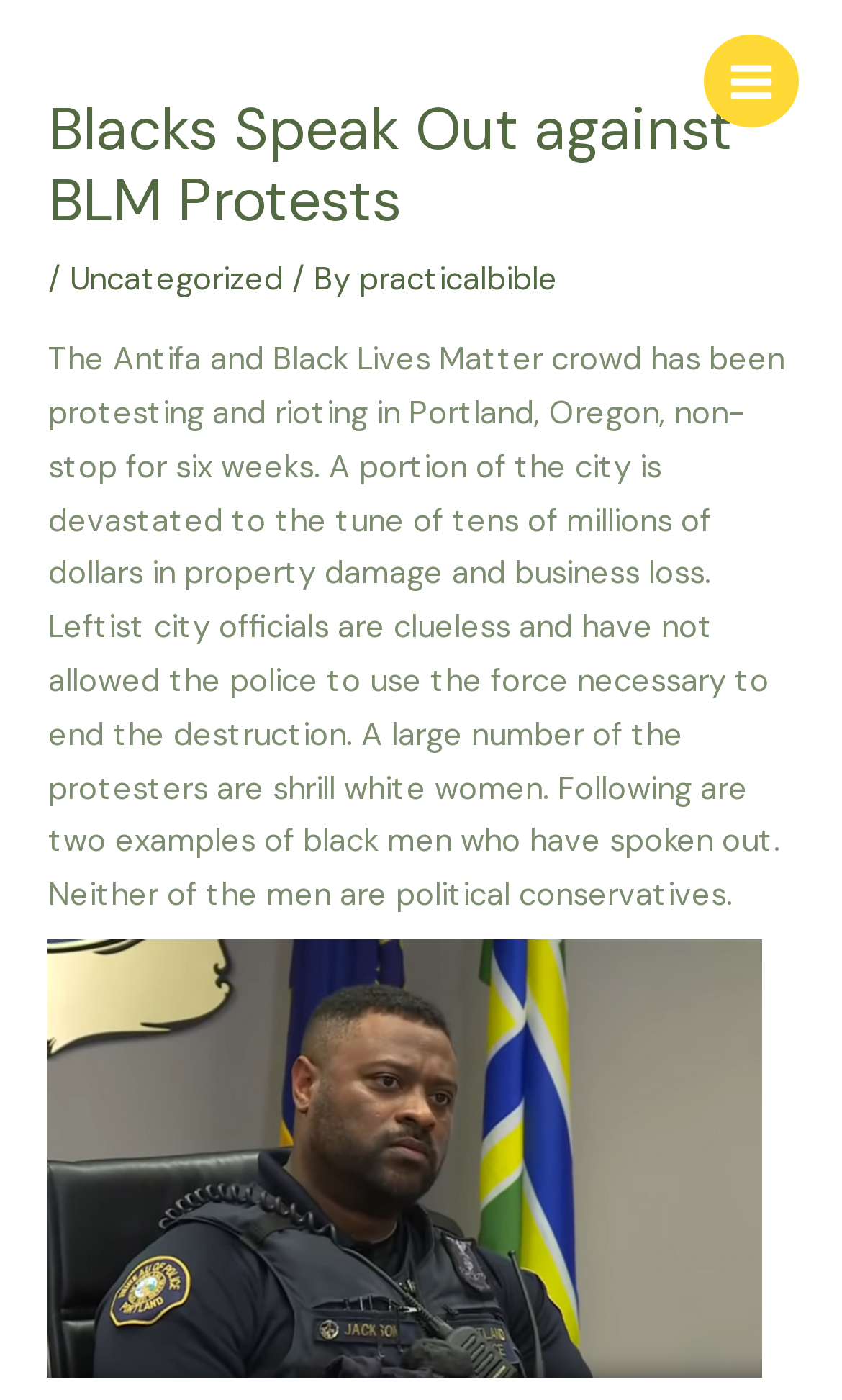Provide the bounding box coordinates of the HTML element described as: "Main Menu". The bounding box coordinates should be four float numbers between 0 and 1, i.e., [left, top, right, bottom].

[0.836, 0.024, 0.949, 0.092]